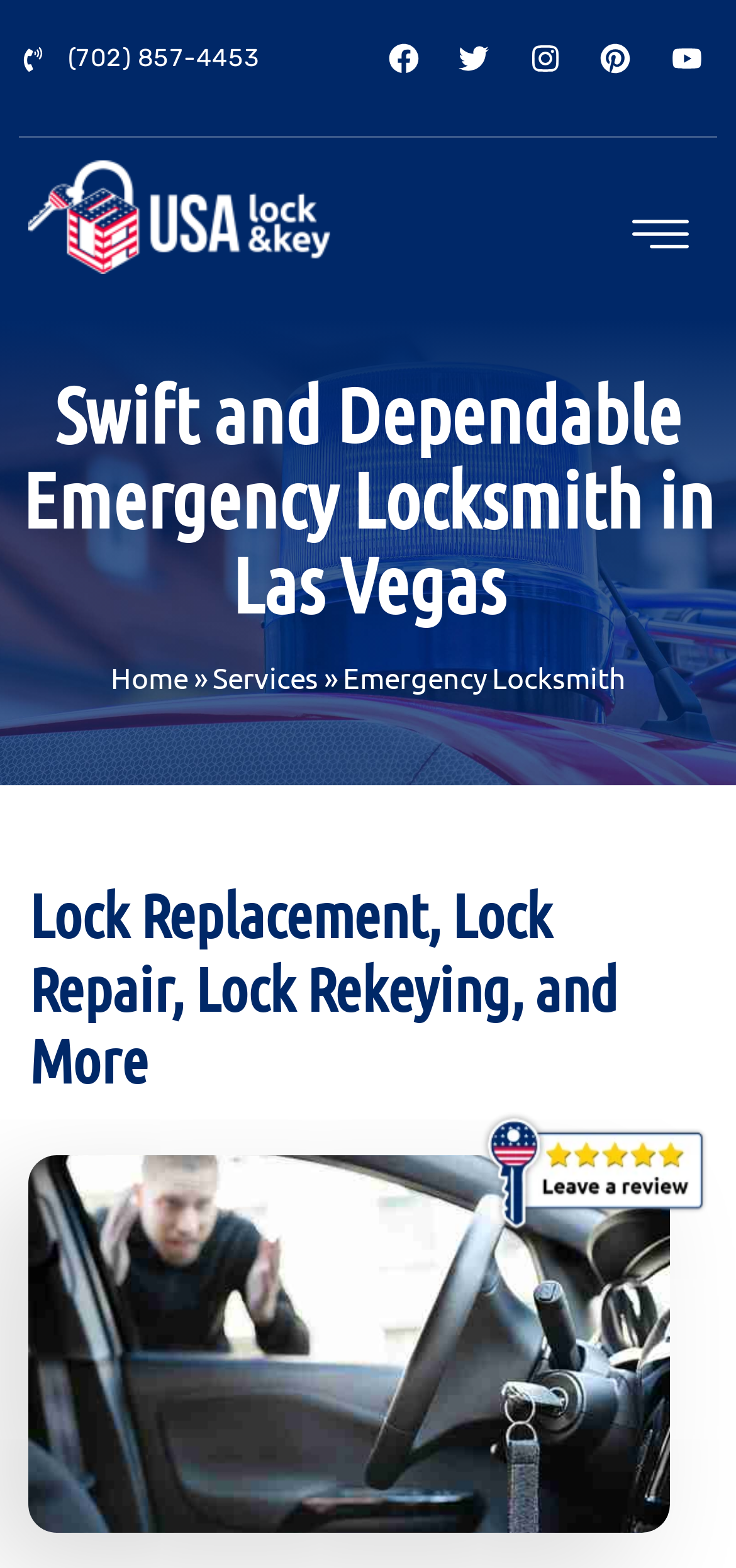Using the webpage screenshot, locate the HTML element that fits the following description and provide its bounding box: "Emergency Locksmith".

[0.465, 0.42, 0.85, 0.442]